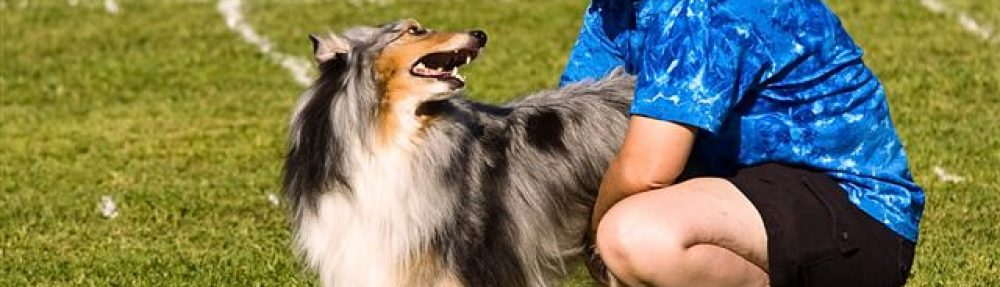Refer to the image and provide an in-depth answer to the question:
Where is the person training the dog?

The caption states that the person is kneeling beside the dog in a 'lush grassy field', which implies that the dog training is taking place in a natural outdoor setting.